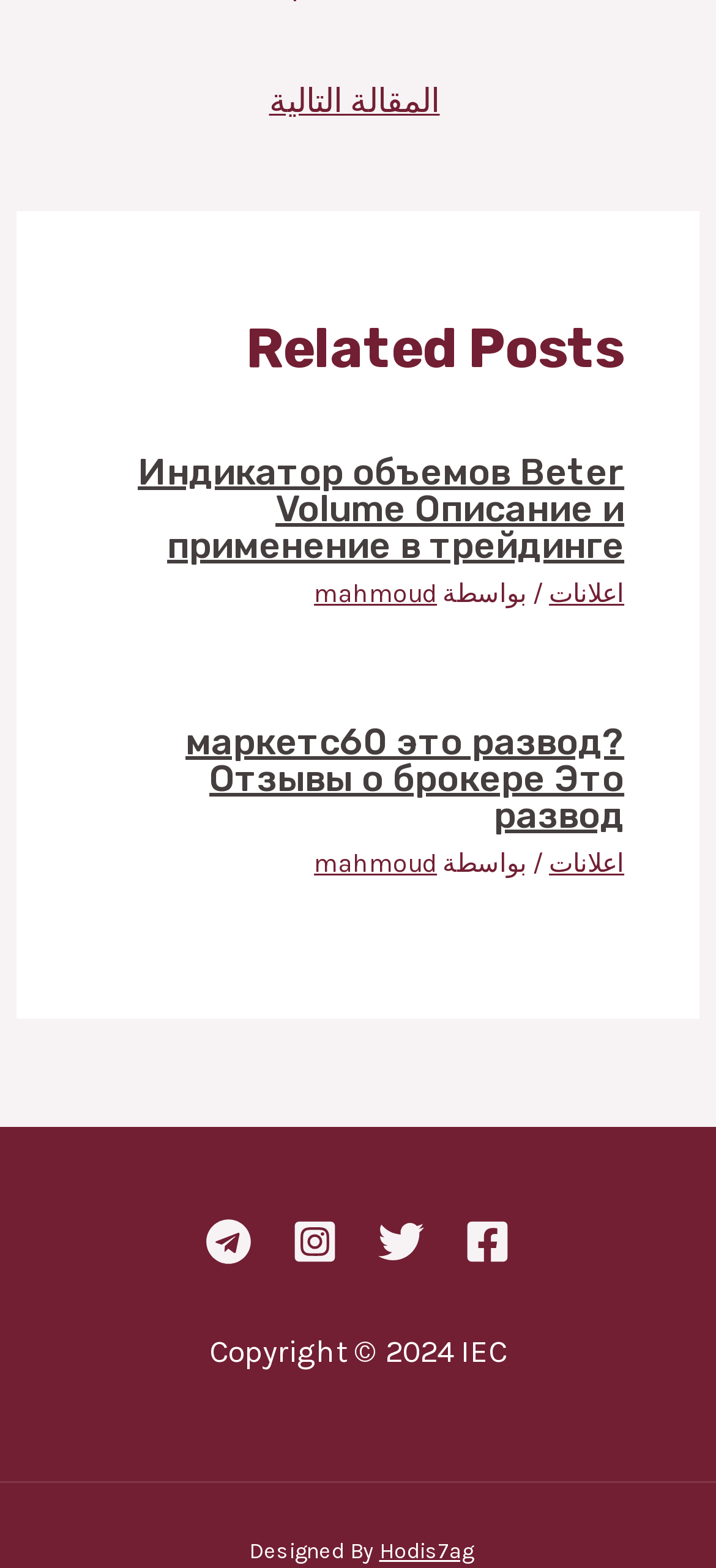Analyze the image and provide a detailed answer to the question: What is the name of the author of the first article?

I looked at the first article element with ID 115 and found a link element with the text 'mahmoud', which I assume is the author's name.